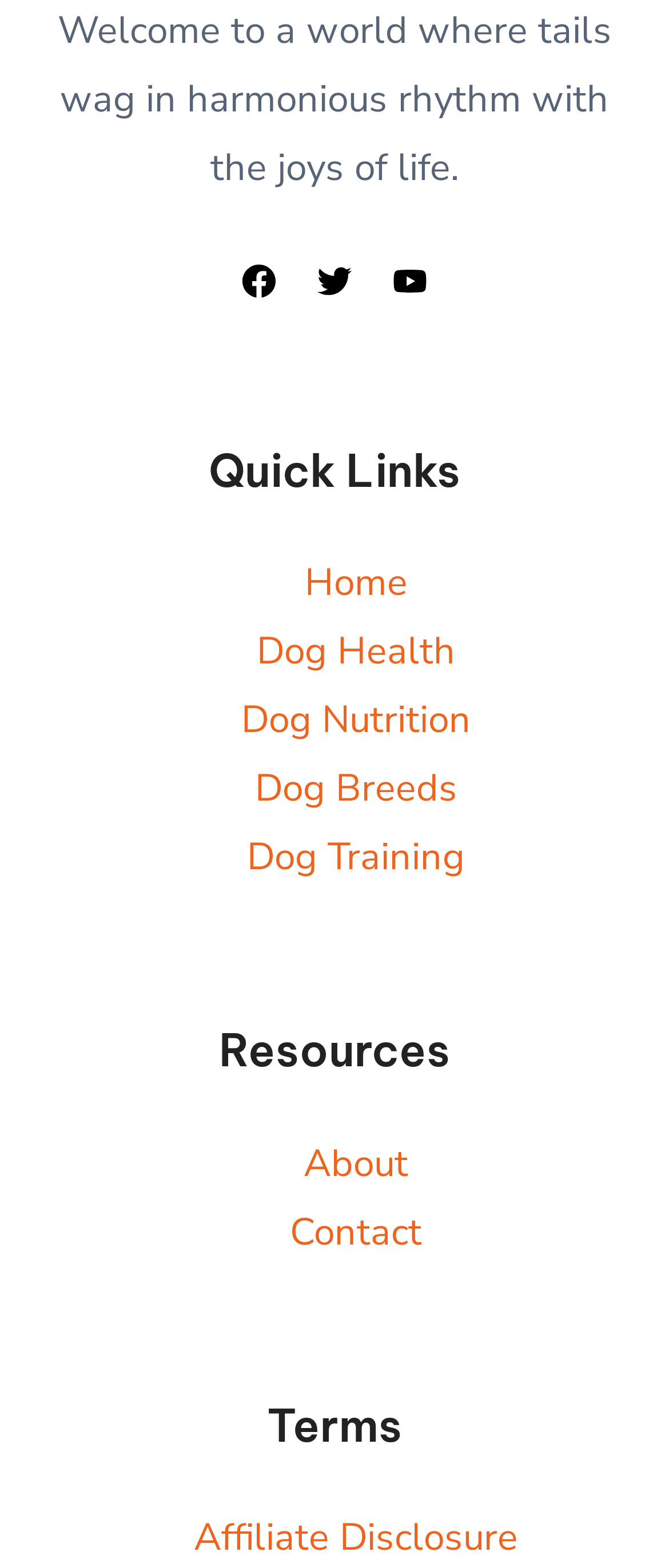Identify the bounding box coordinates for the region of the element that should be clicked to carry out the instruction: "Go to Home page". The bounding box coordinates should be four float numbers between 0 and 1, i.e., [left, top, right, bottom].

[0.455, 0.356, 0.609, 0.388]